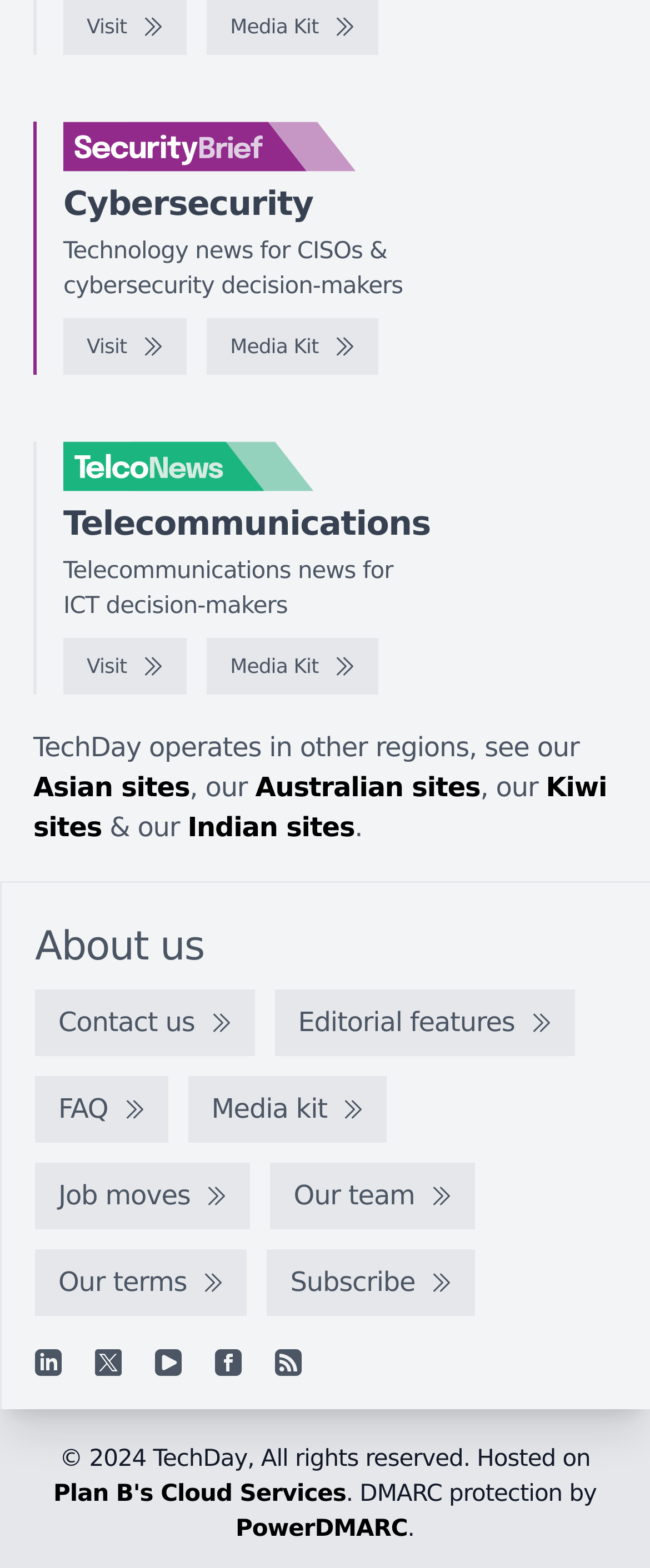Respond to the following query with just one word or a short phrase: 
What regions does TechDay operate in?

Asia, Australia, India, and New Zealand